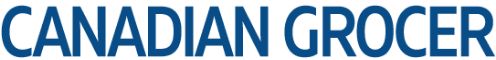Answer this question in one word or a short phrase: What approach does the design suggest?

Modern